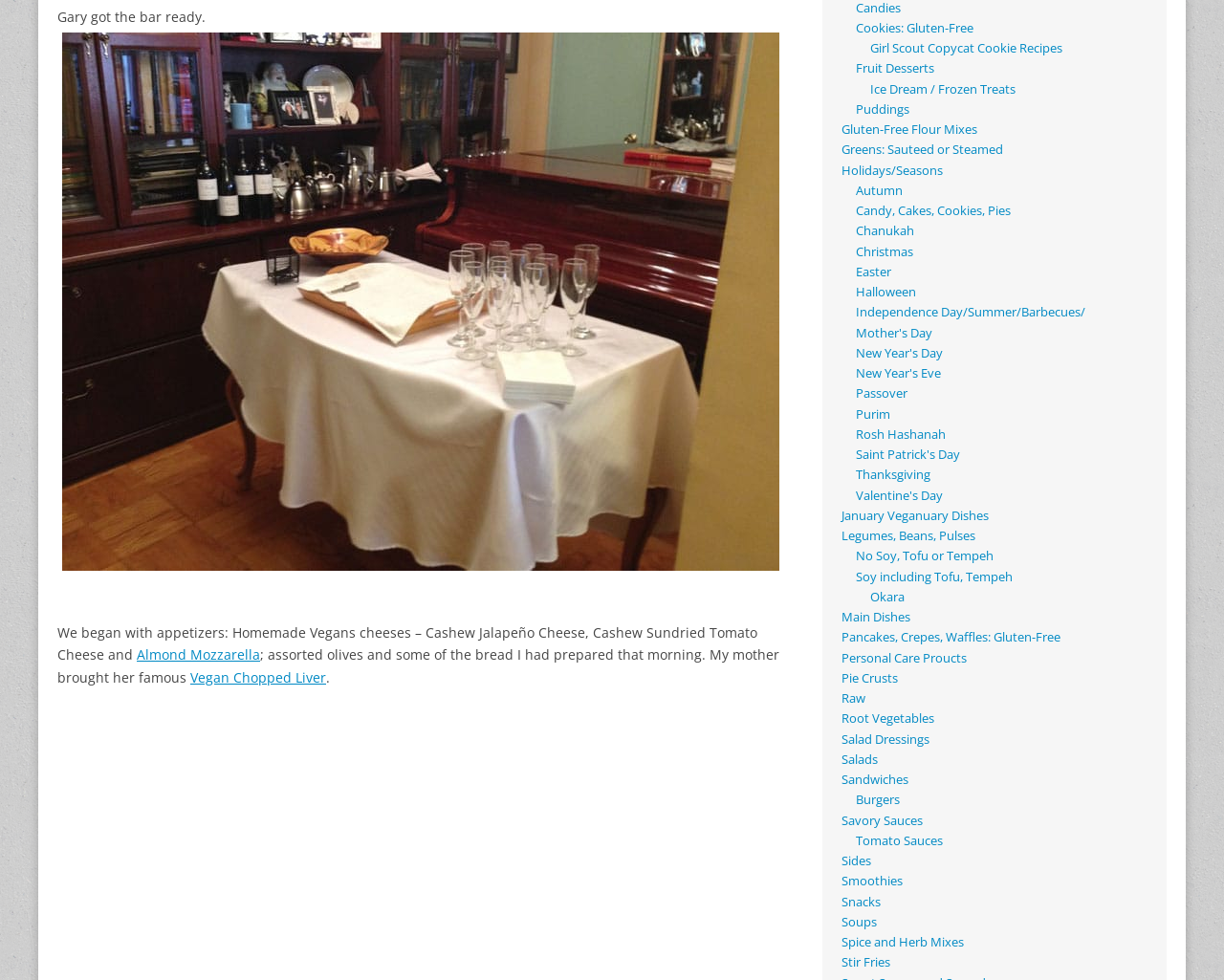What is Gary doing in the bar?
Use the information from the screenshot to give a comprehensive response to the question.

Based on the static text 'Gary got the bar ready.' at the top of the webpage, it is clear that Gary is getting the bar ready.